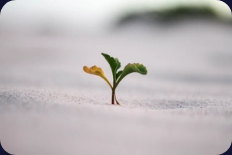Explain the image in a detailed and descriptive way.

The image features a resilient young plant sprouting through sandy soil, symbolizing growth and perseverance in challenging environments. The delicate green leaves, with one hinting at a yellow color, showcase the plant's struggle to thrive under potentially harsh conditions. This scene captures the essence of nature's ability to adapt and flourish, even in seemingly inhospitable spaces, highlighting themes of resilience, hope, and the beauty of life emerging from adversity.